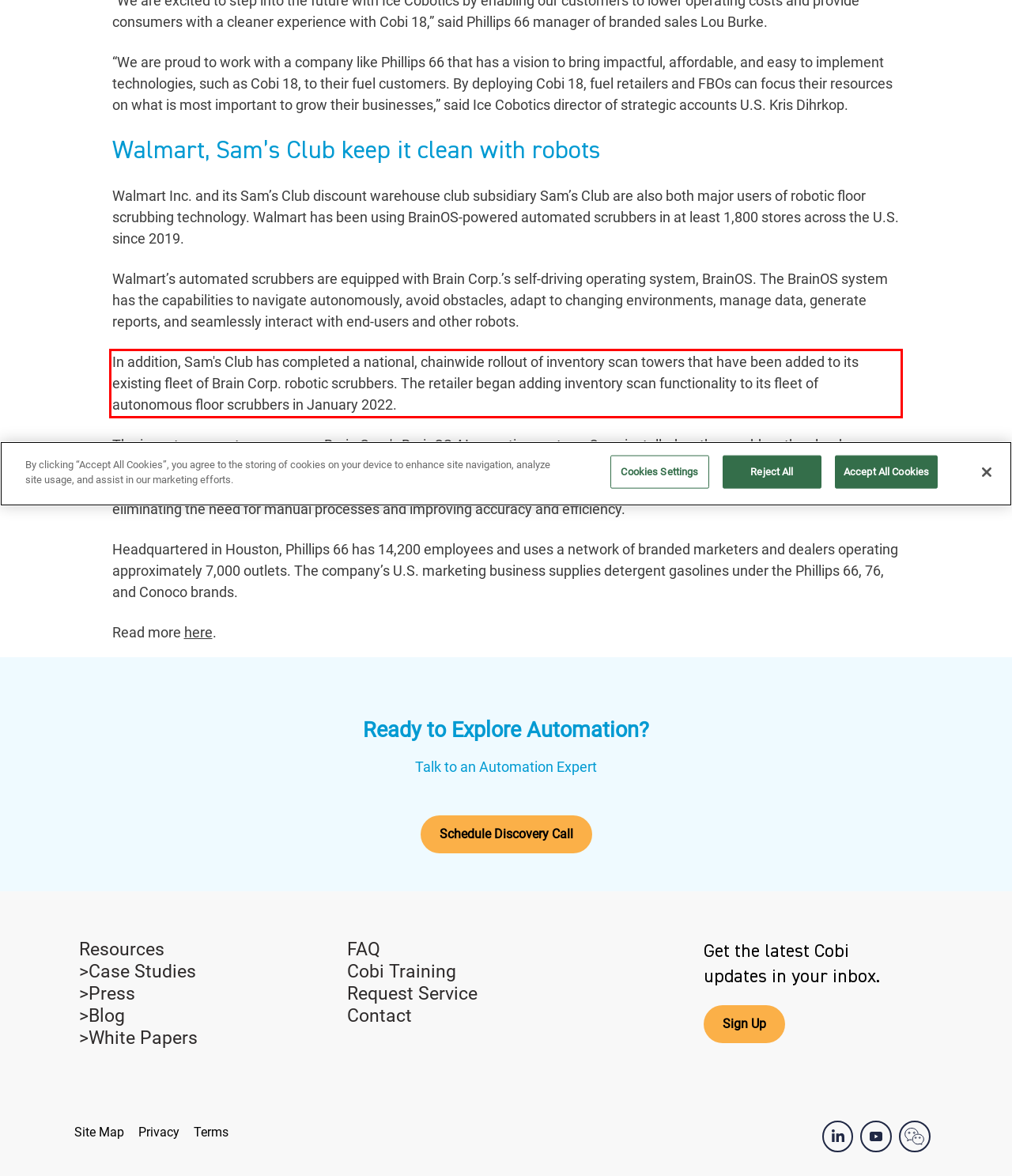Using the provided screenshot of a webpage, recognize the text inside the red rectangle bounding box by performing OCR.

In addition, Sam's Club has completed a national, chainwide rollout of inventory scan towers that have been added to its existing fleet of Brain Corp. robotic scrubbers. The retailer began adding inventory scan functionality to its fleet of autonomous floor scrubbers in January 2022.